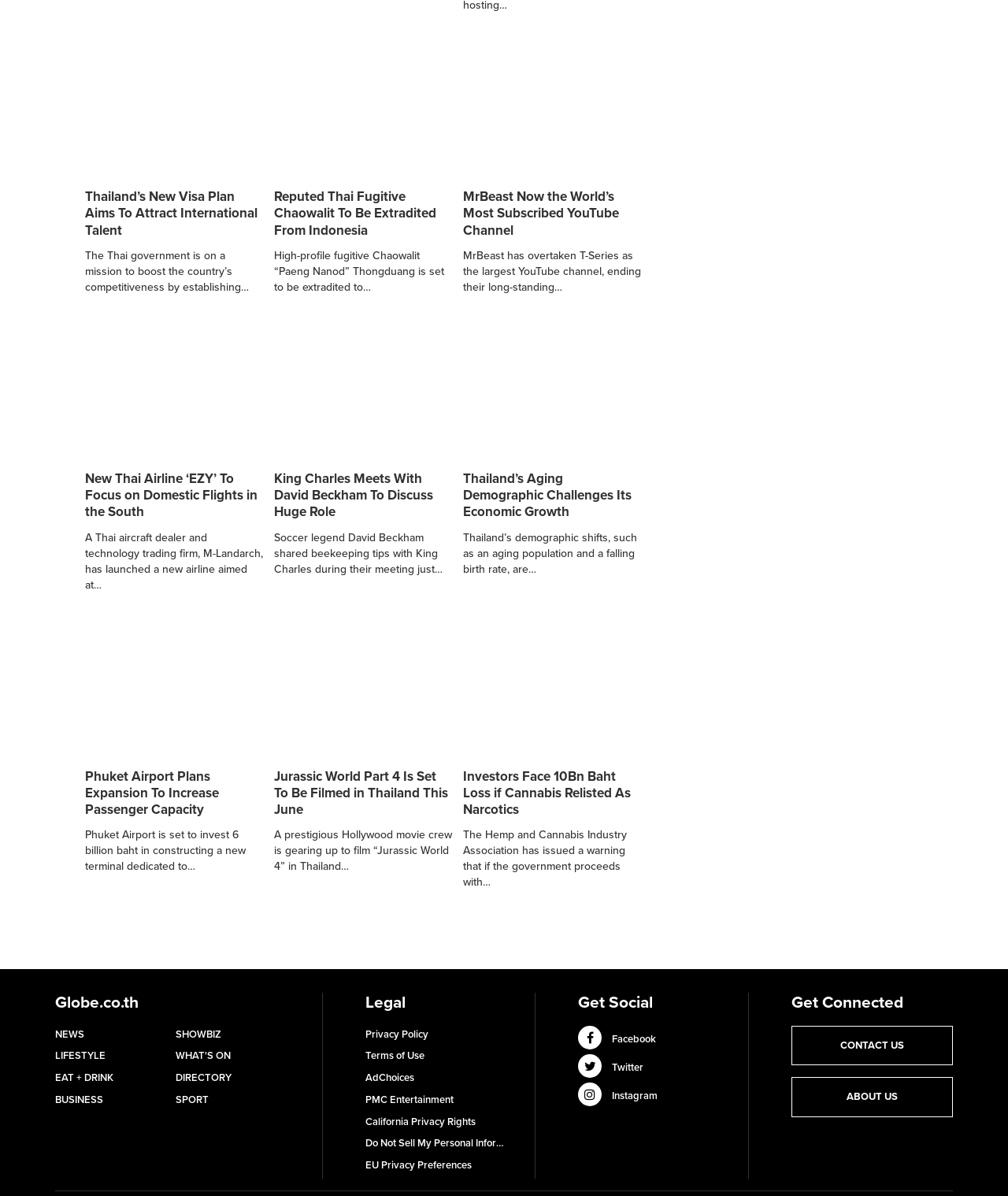Could you highlight the region that needs to be clicked to execute the instruction: "Read the article about Thailand’s New Visa Plan"?

[0.084, 0.157, 0.261, 0.199]